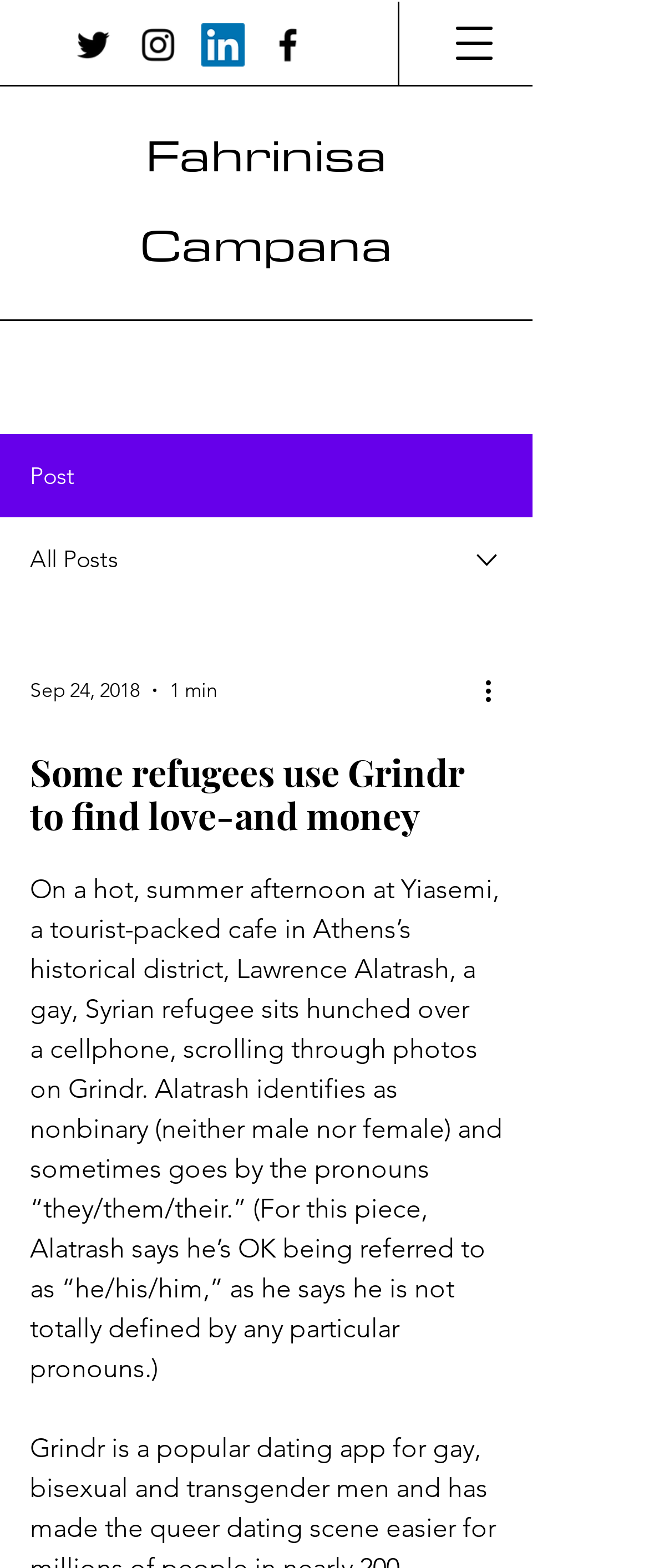Please identify the bounding box coordinates of the region to click in order to complete the task: "Click on Twitter link". The coordinates must be four float numbers between 0 and 1, specified as [left, top, right, bottom].

[0.11, 0.015, 0.177, 0.042]